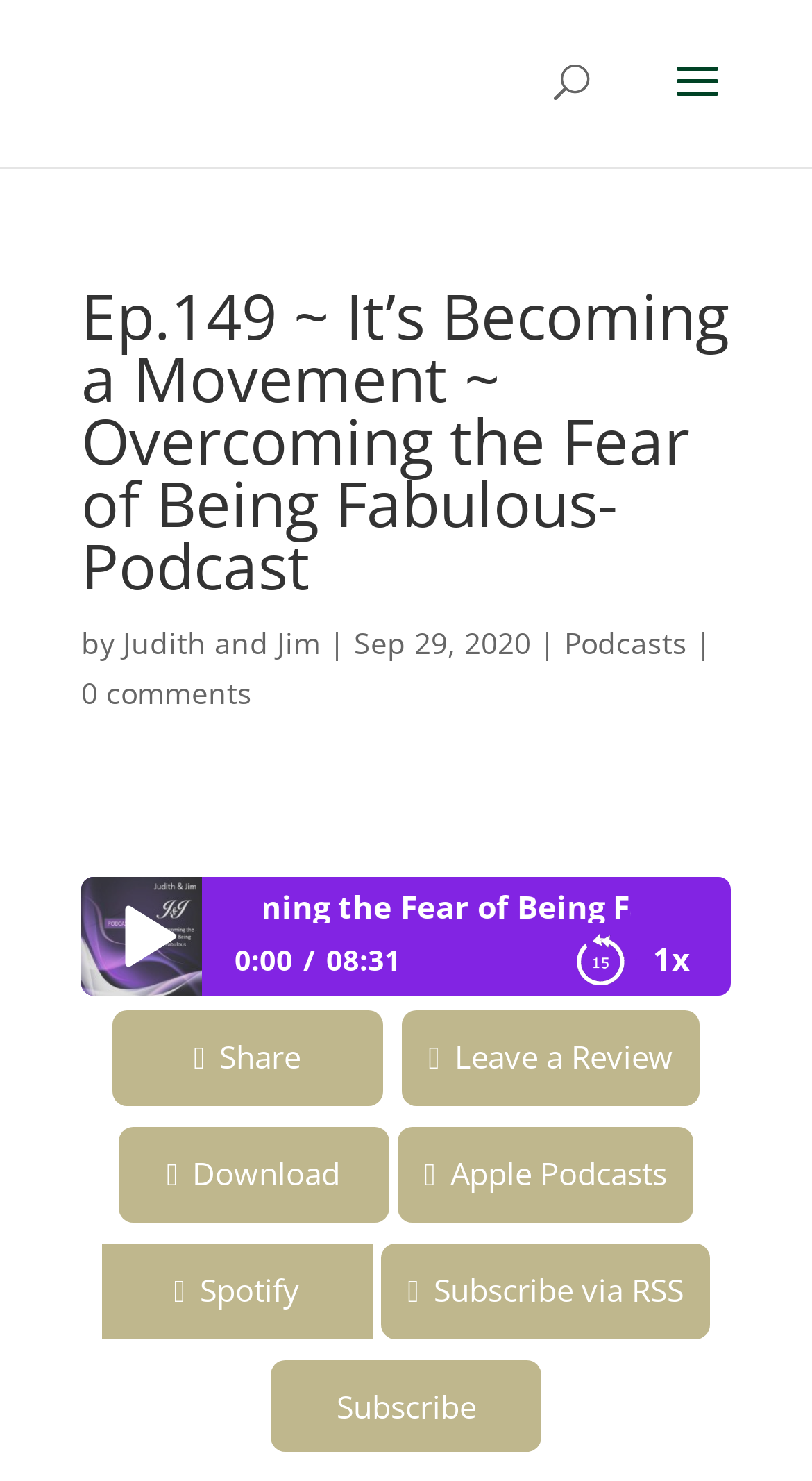Answer the question below using just one word or a short phrase: 
What is the title of the podcast?

Ep.149 ~ It’s Becoming a Movement ~ Overcoming the Fear of Being Fabulous-Podcast